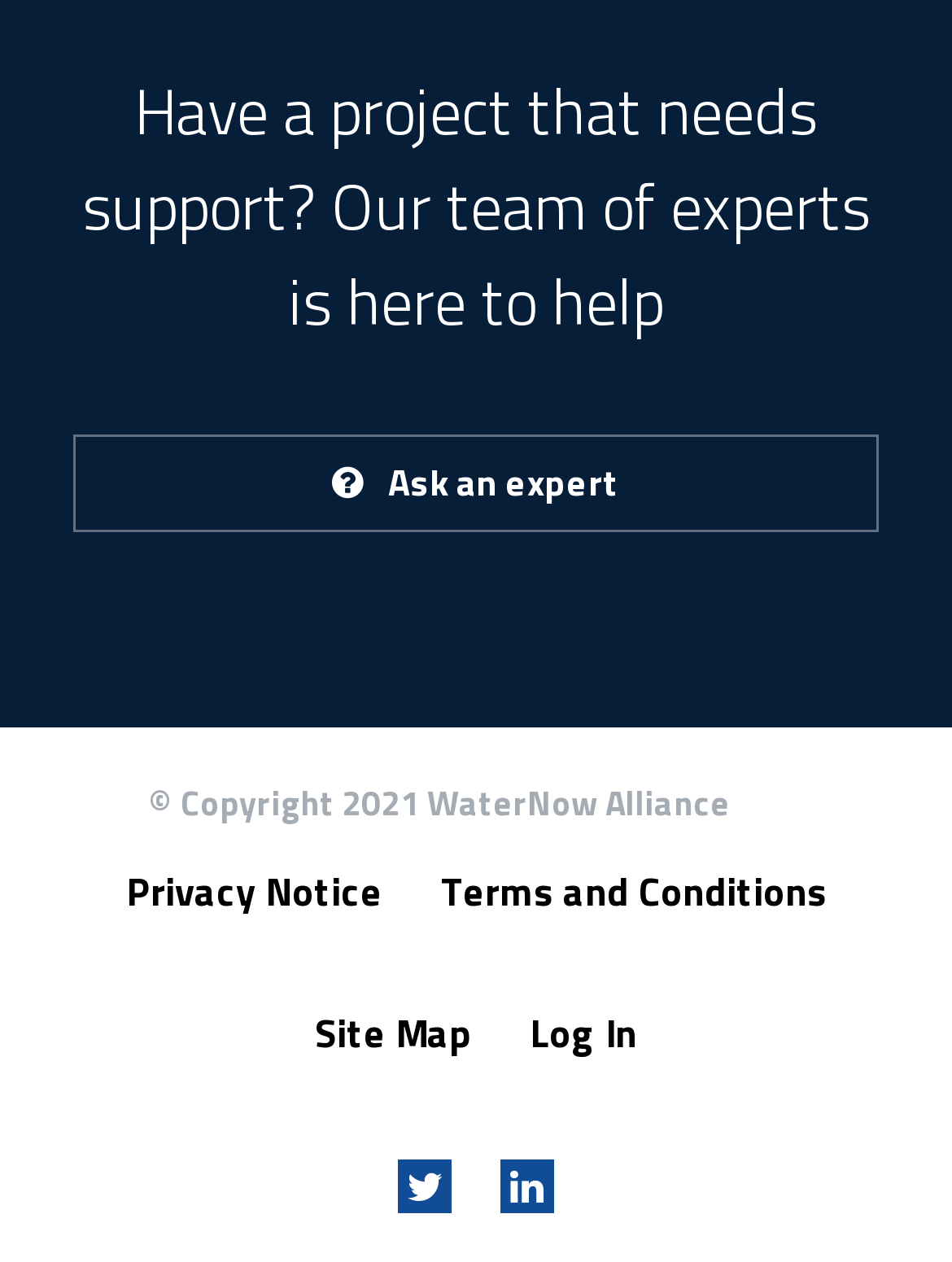How many social media links are present at the bottom of the webpage?
Using the visual information, answer the question in a single word or phrase.

2